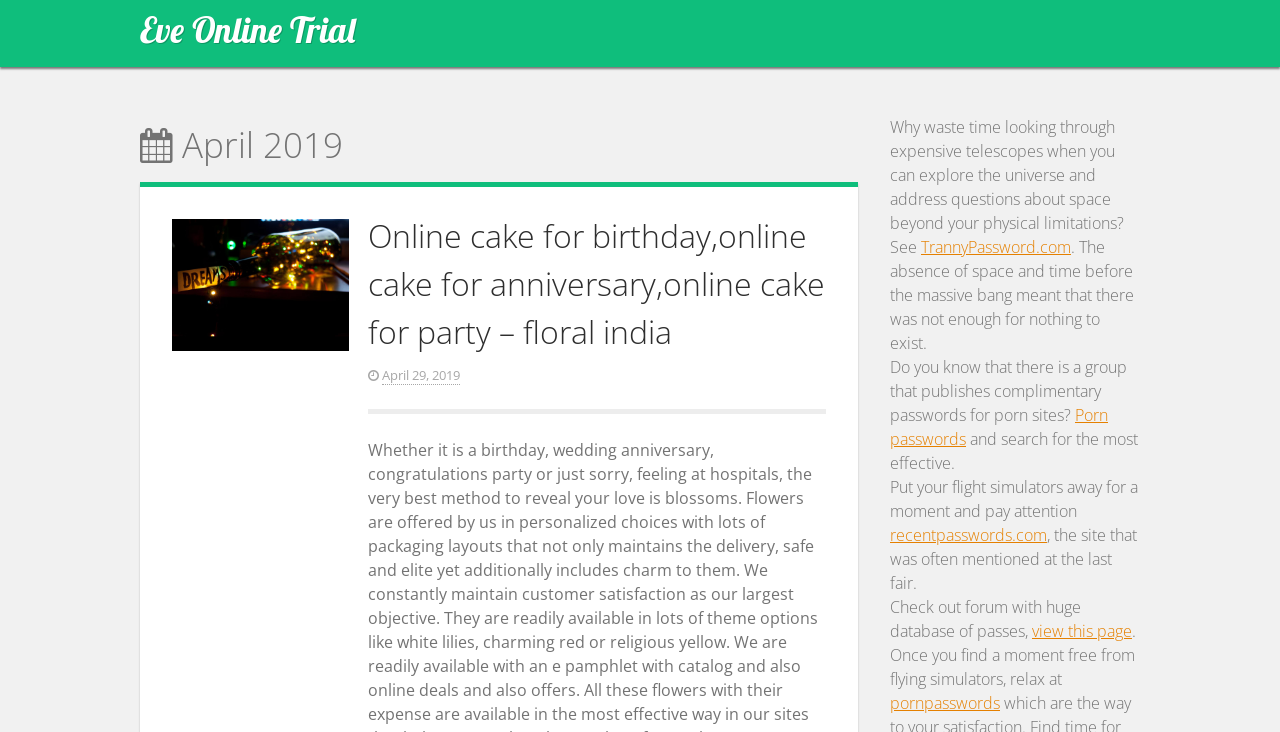What is the website 'recentpasswords.com' about?
Please respond to the question with a detailed and thorough explanation.

The text 'Check out forum with huge database of passes' suggests that the website 'recentpasswords.com' is a forum that contains a large database of passwords.